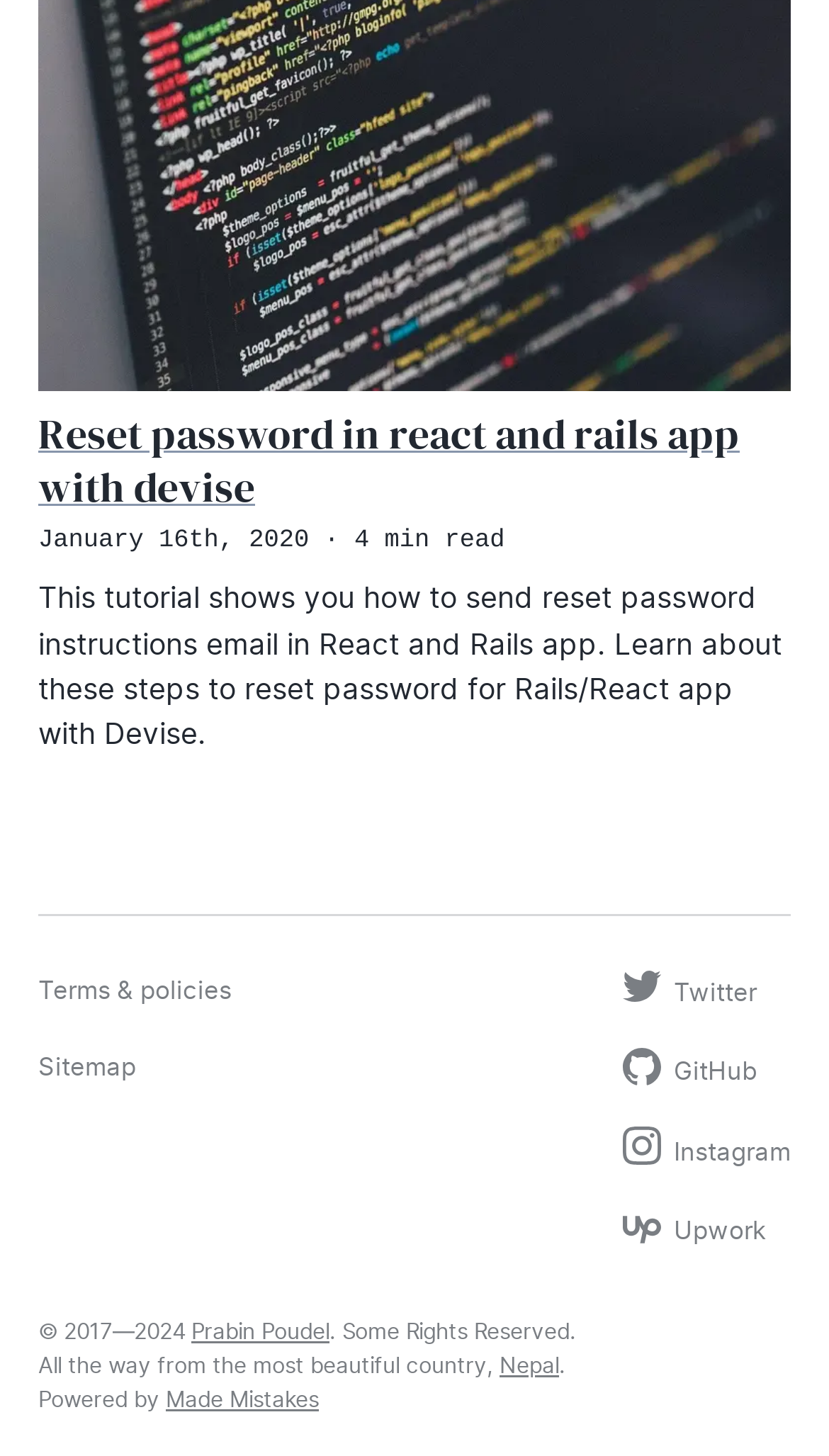Locate the bounding box coordinates of the clickable area to execute the instruction: "Read the tutorial about sending reset password instructions email in React and Rails app". Provide the coordinates as four float numbers between 0 and 1, represented as [left, top, right, bottom].

[0.046, 0.402, 0.944, 0.516]